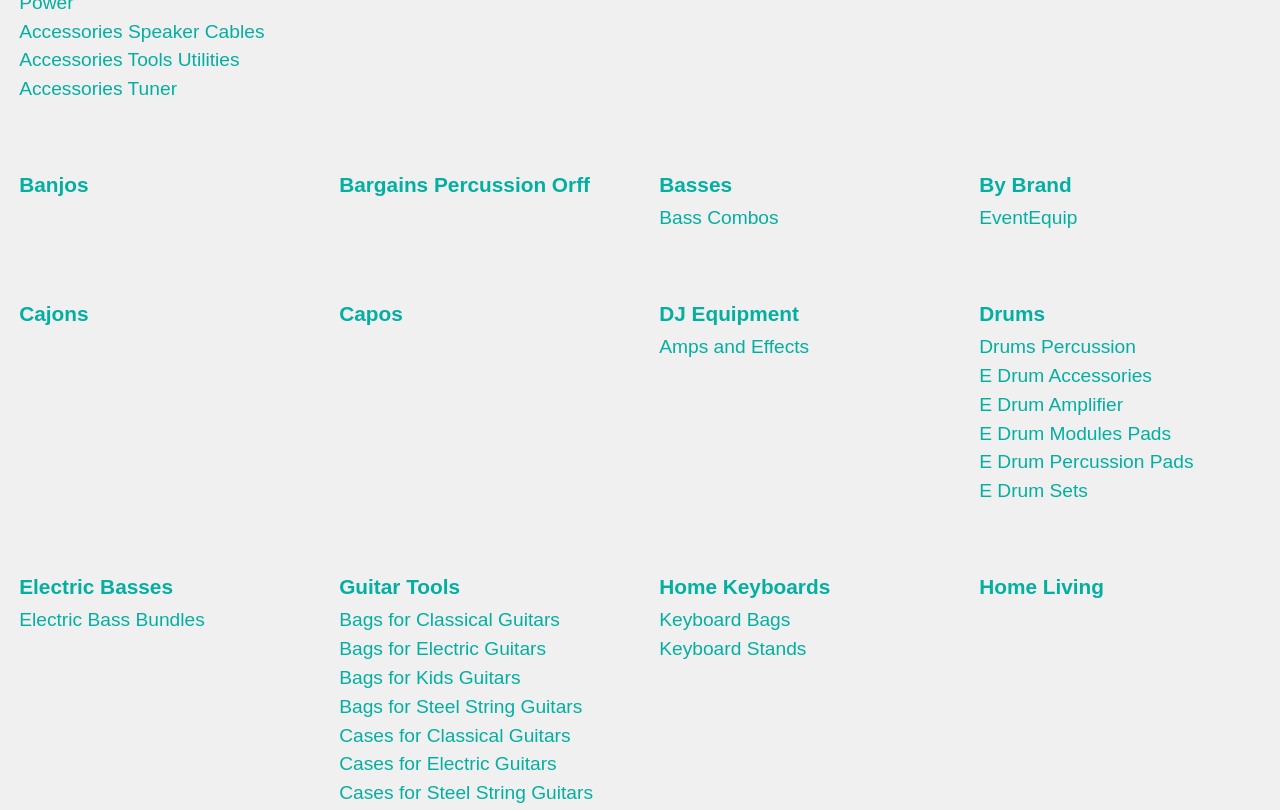Locate the bounding box coordinates of the clickable region necessary to complete the following instruction: "Learn about Home Keyboards". Provide the coordinates in the format of four float numbers between 0 and 1, i.e., [left, top, right, bottom].

[0.515, 0.71, 0.649, 0.739]